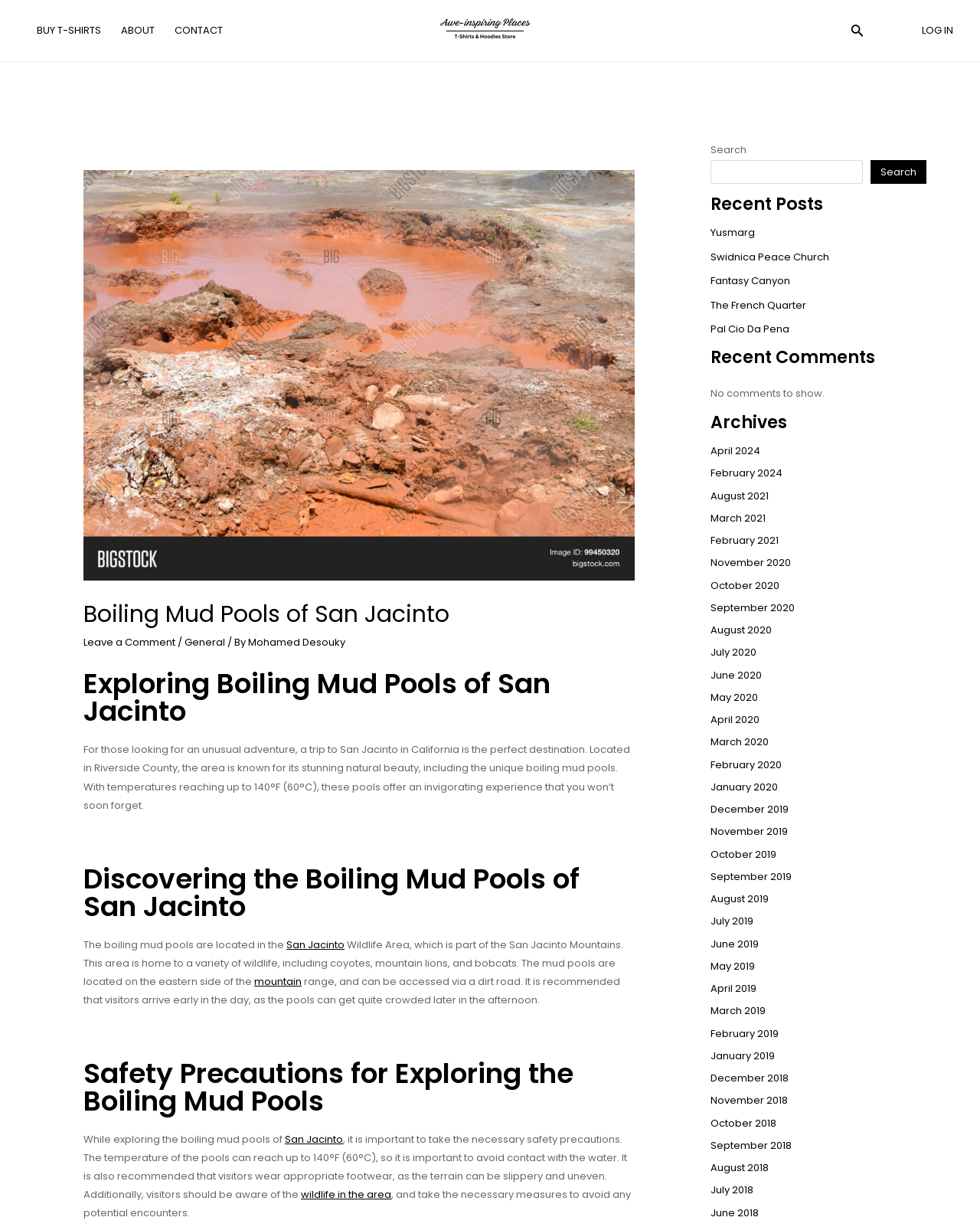What is the name of the author of the article about the boiling mud pools?
Using the image as a reference, answer the question in detail.

The answer can be found in the header section where the author's name is mentioned as 'Mohamed Desouky'.